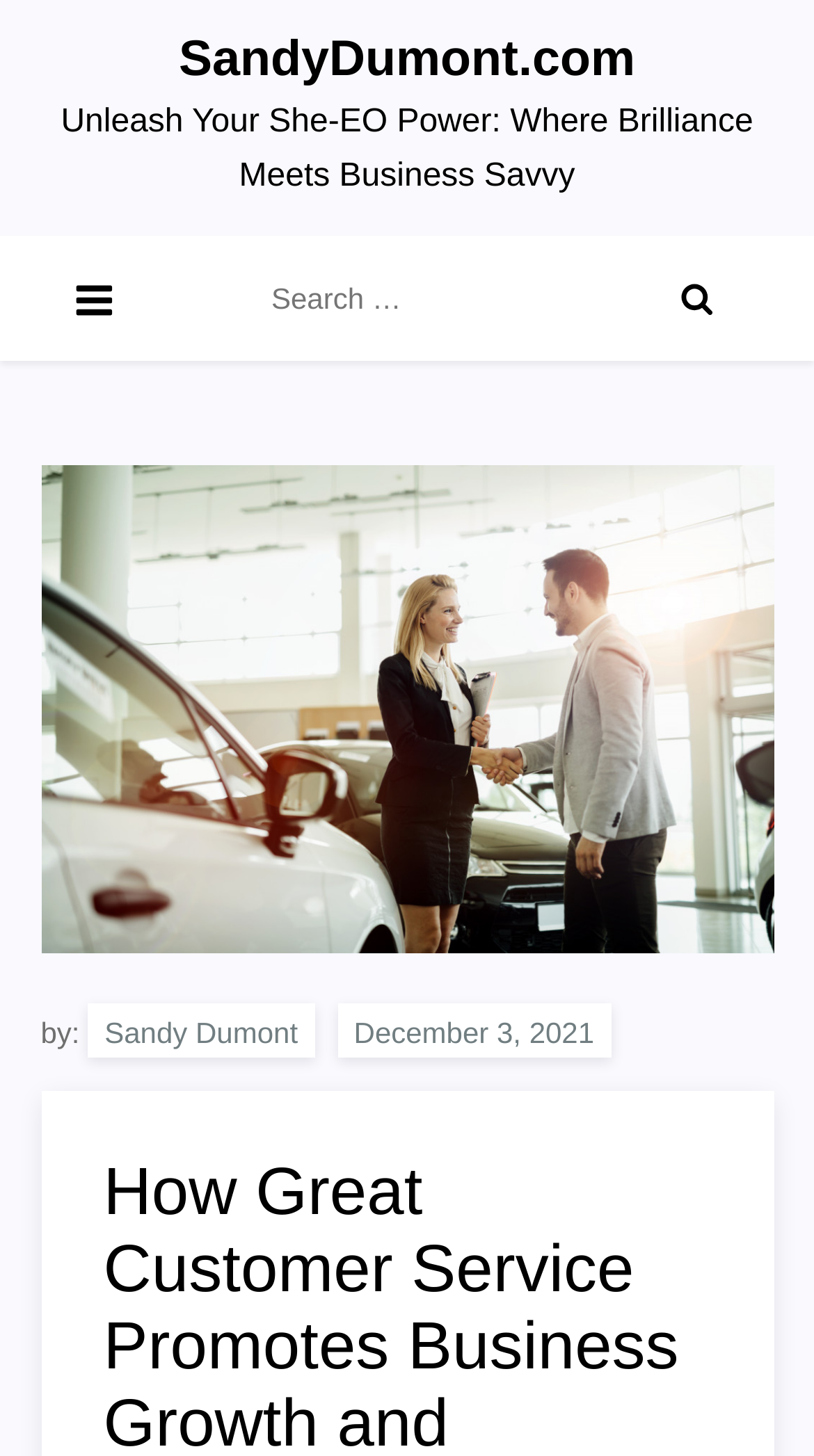What is the title of the article?
Based on the image, provide a one-word or brief-phrase response.

The Importance of Great Customer Service for Business Success